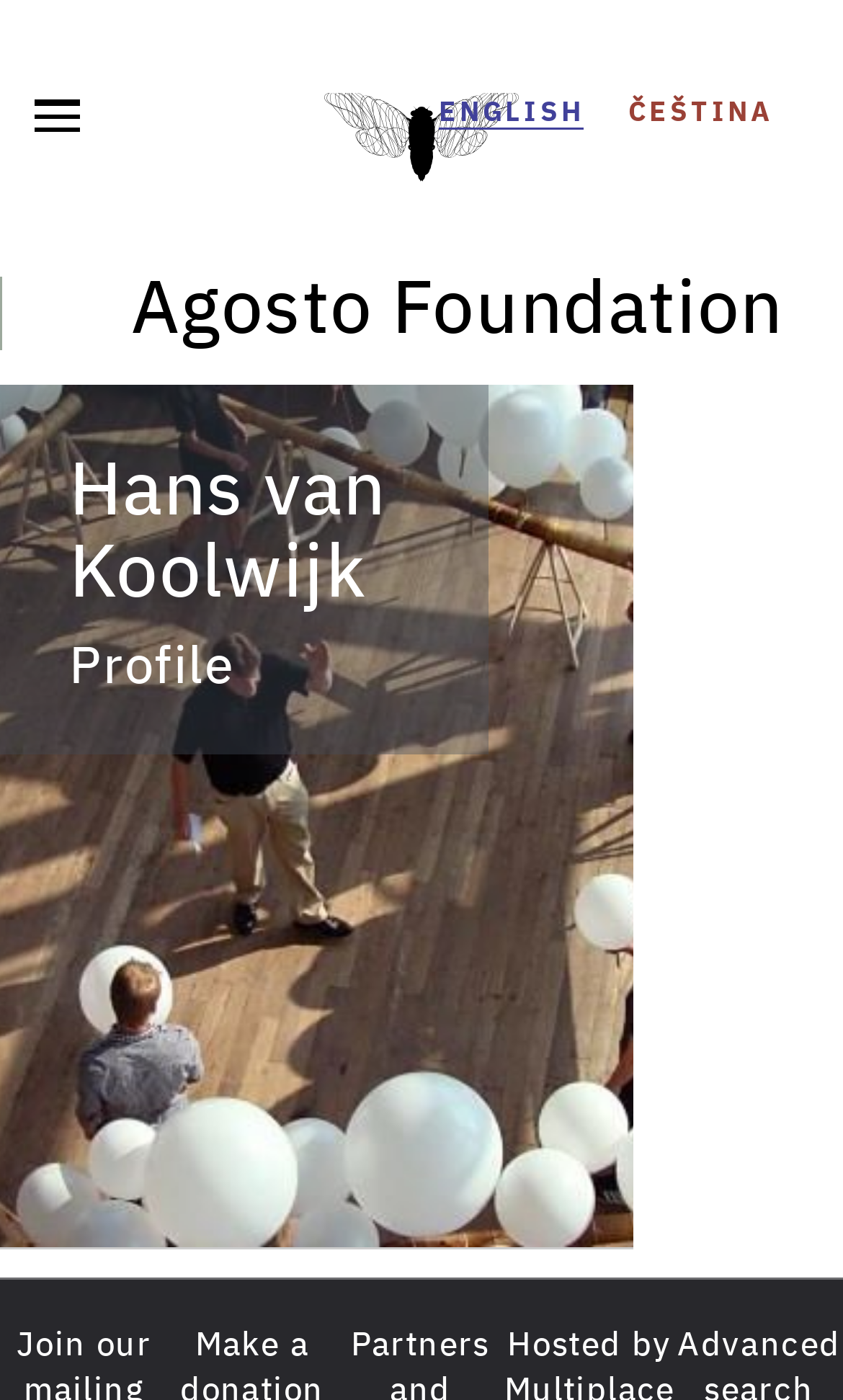Give a succinct answer to this question in a single word or phrase: 
What is the name of the person in the profile?

Hans van Koolwijk